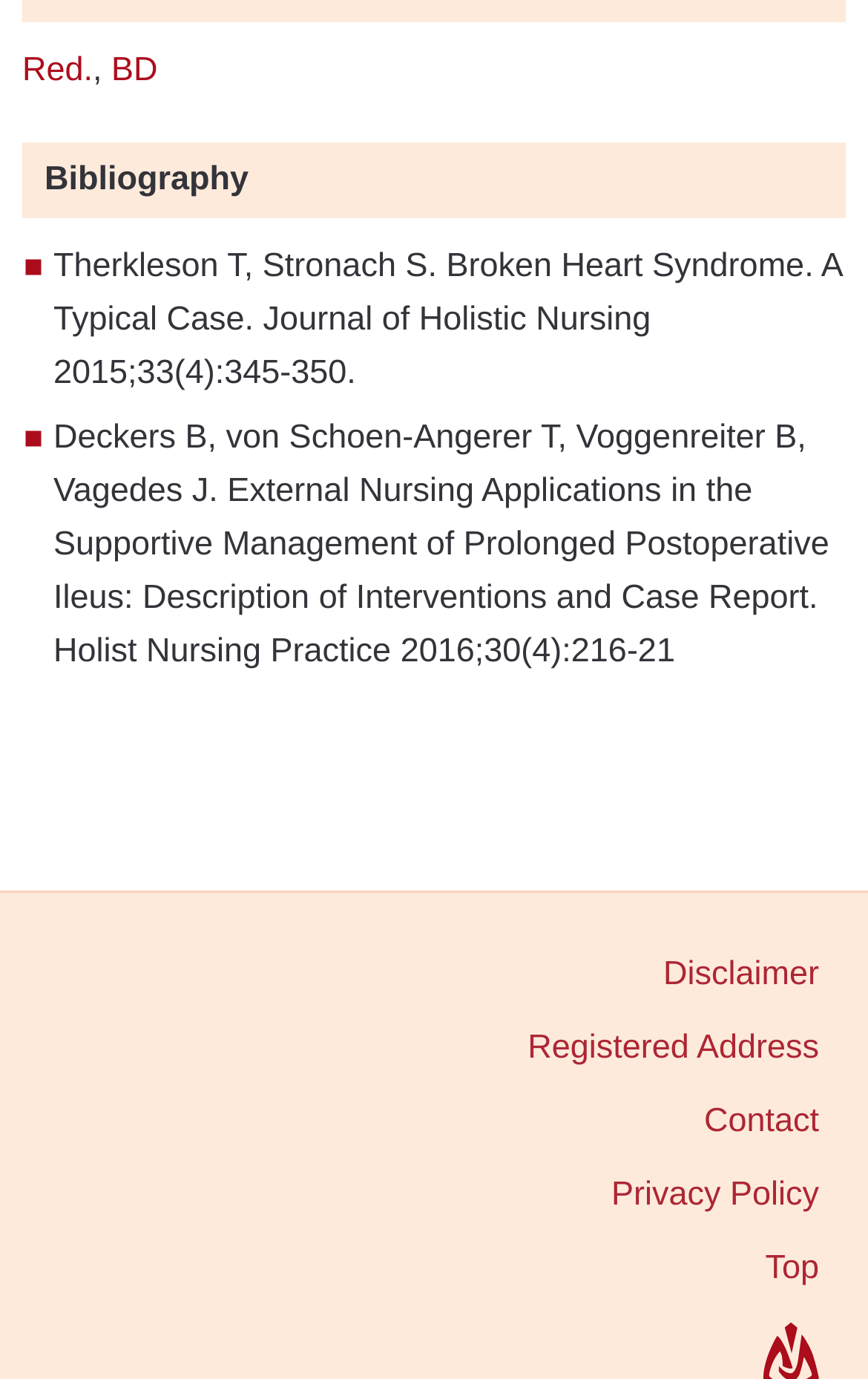Find the bounding box of the UI element described as follows: "Privacy Policy".

[0.026, 0.84, 0.964, 0.893]